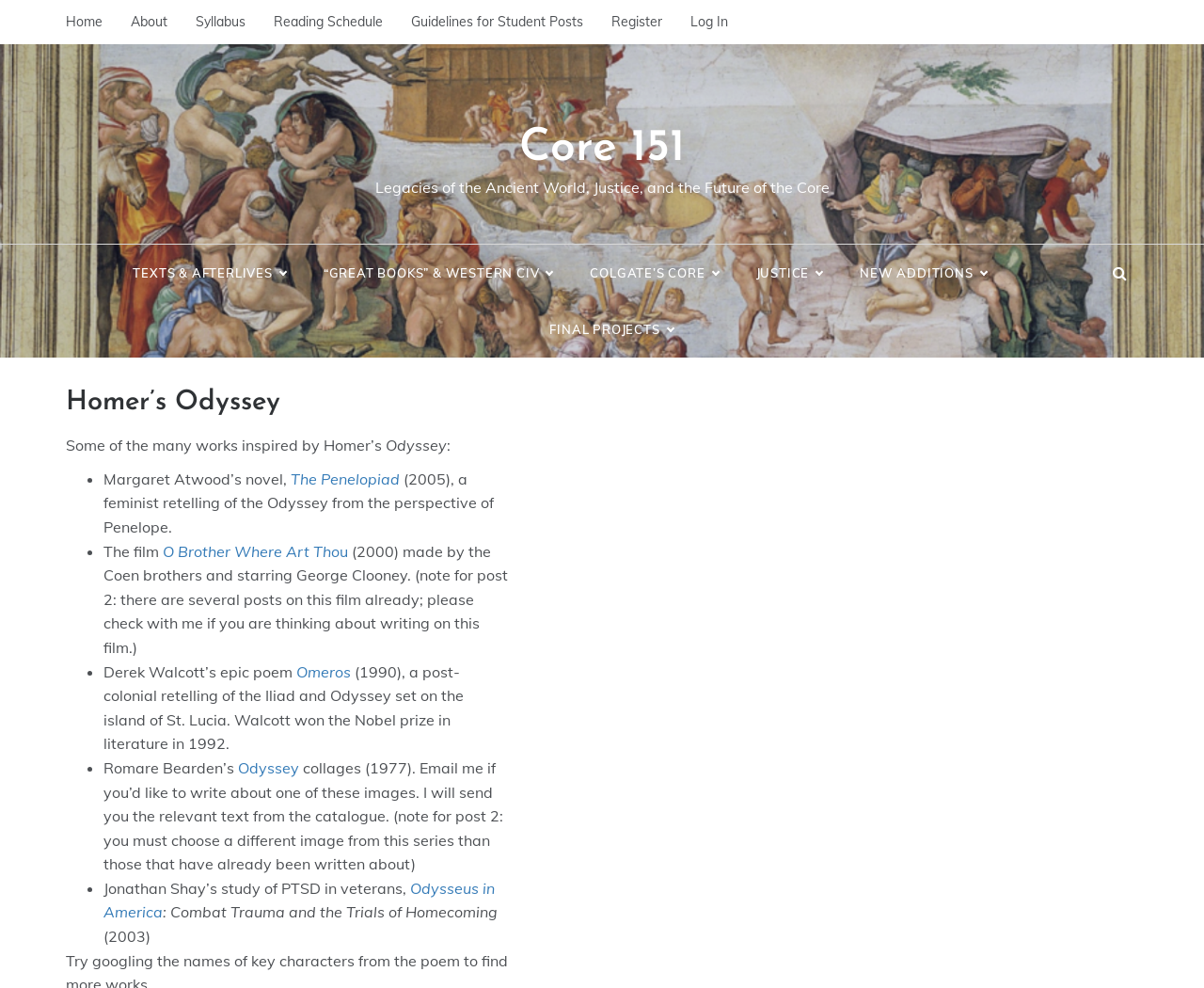Could you indicate the bounding box coordinates of the region to click in order to complete this instruction: "Read about 'TEXTS & AFTERLIVES'".

[0.11, 0.248, 0.253, 0.305]